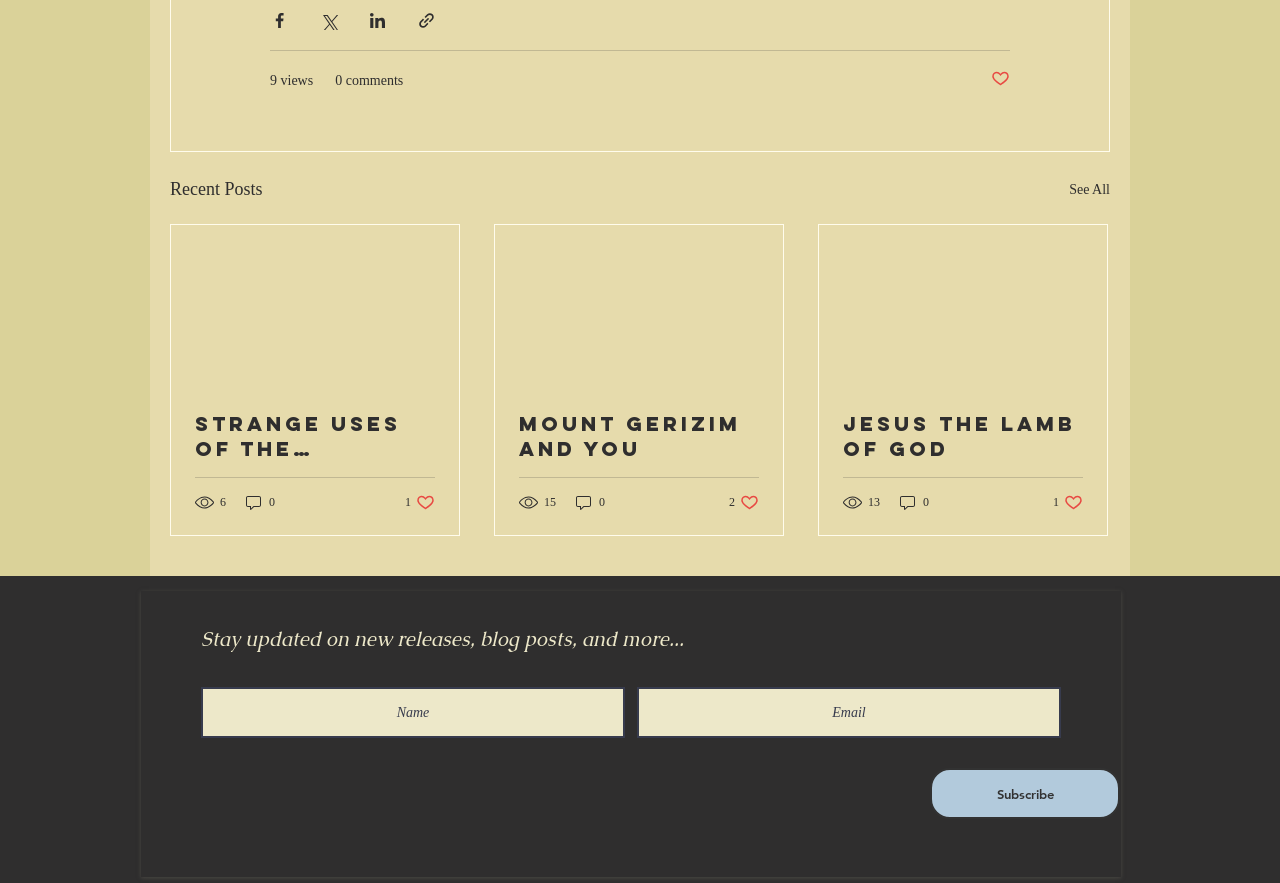Identify the bounding box coordinates of the section that should be clicked to achieve the task described: "Like a post".

[0.316, 0.558, 0.34, 0.58]